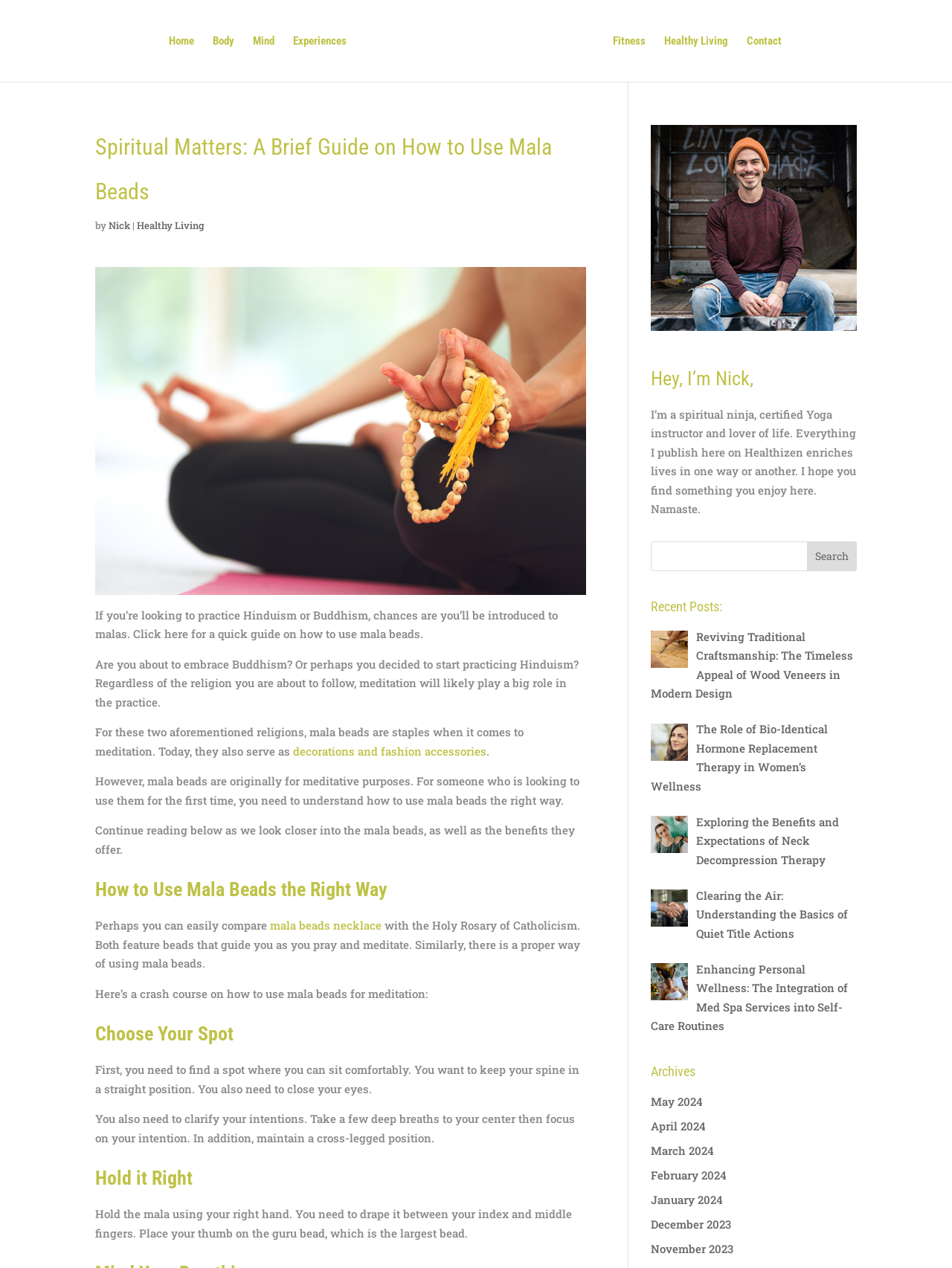Please answer the following question using a single word or phrase: 
What is the name of the website?

Healthizen